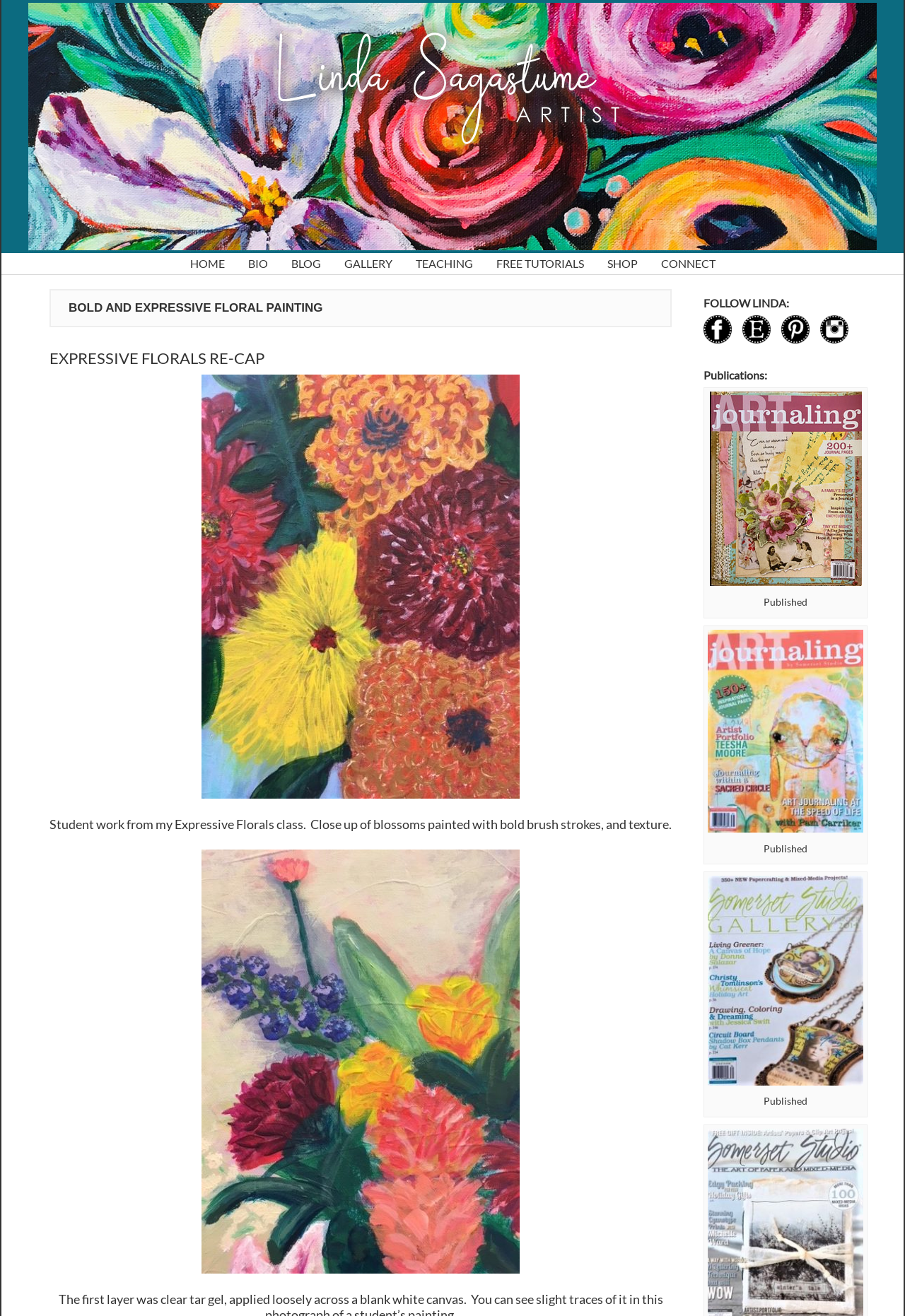What is the topic of the 'EXPRESSIVE FLORALS RE-CAP' link?
Could you answer the question with a detailed and thorough explanation?

The answer can be inferred from the description of the student work 'Student work from my Expressive Florals class.' which is near the 'EXPRESSIVE FLORALS RE-CAP' link.